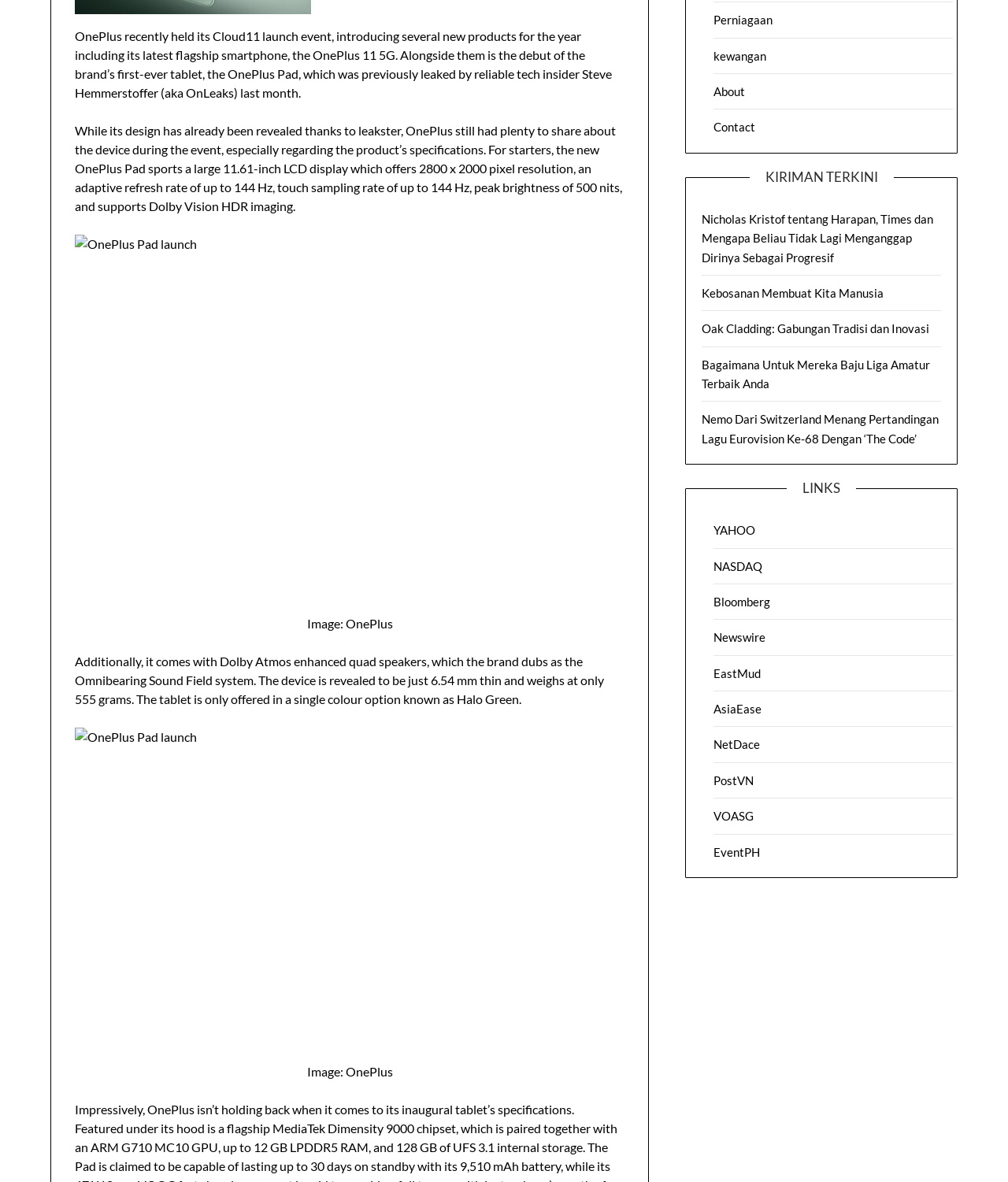Locate the UI element described by VOASG in the provided webpage screenshot. Return the bounding box coordinates in the format (top-left x, top-left y, bottom-right x, bottom-right y), ensuring all values are between 0 and 1.

[0.708, 0.684, 0.748, 0.696]